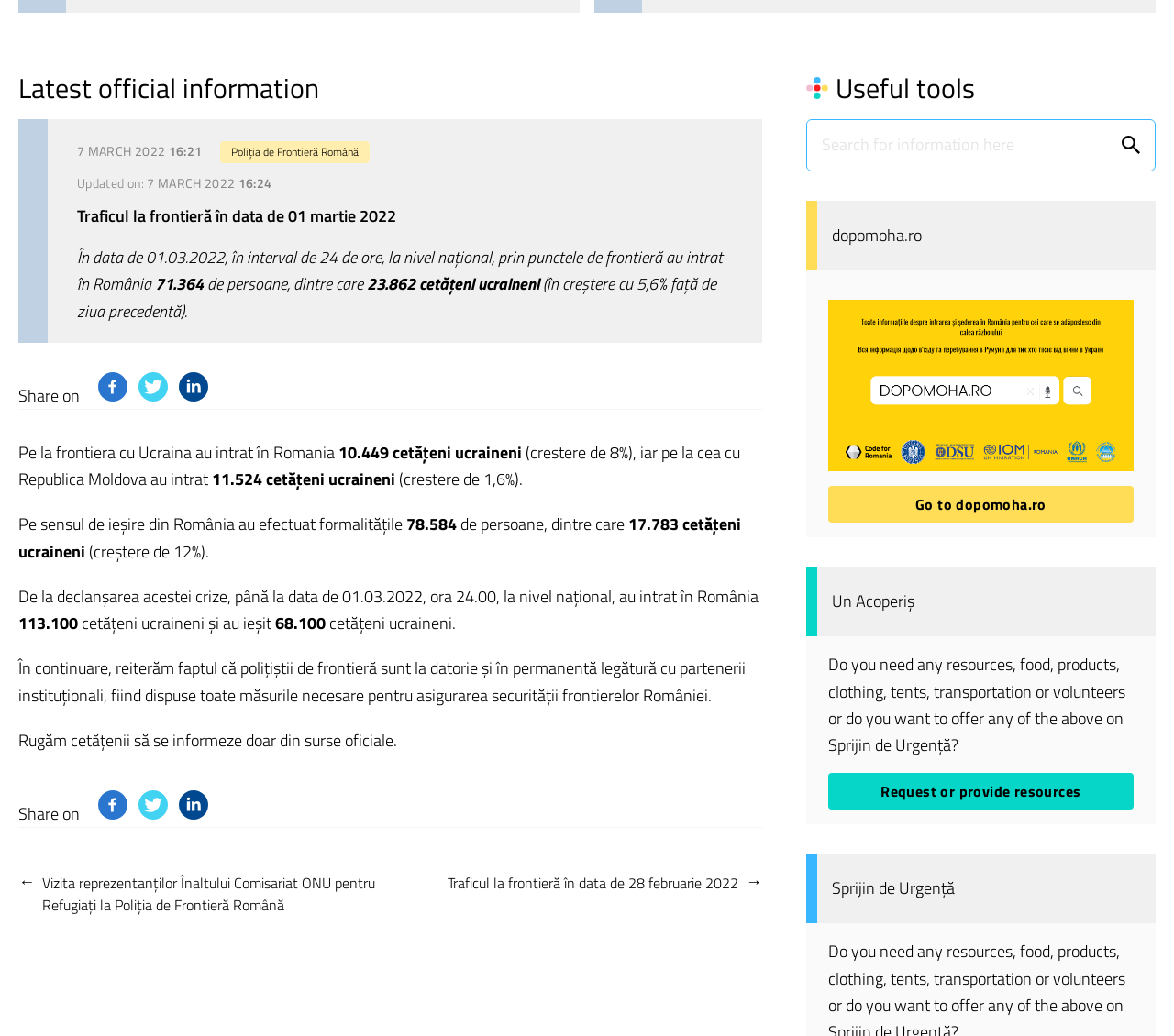Identify the bounding box of the HTML element described as: "Direct contact".

None